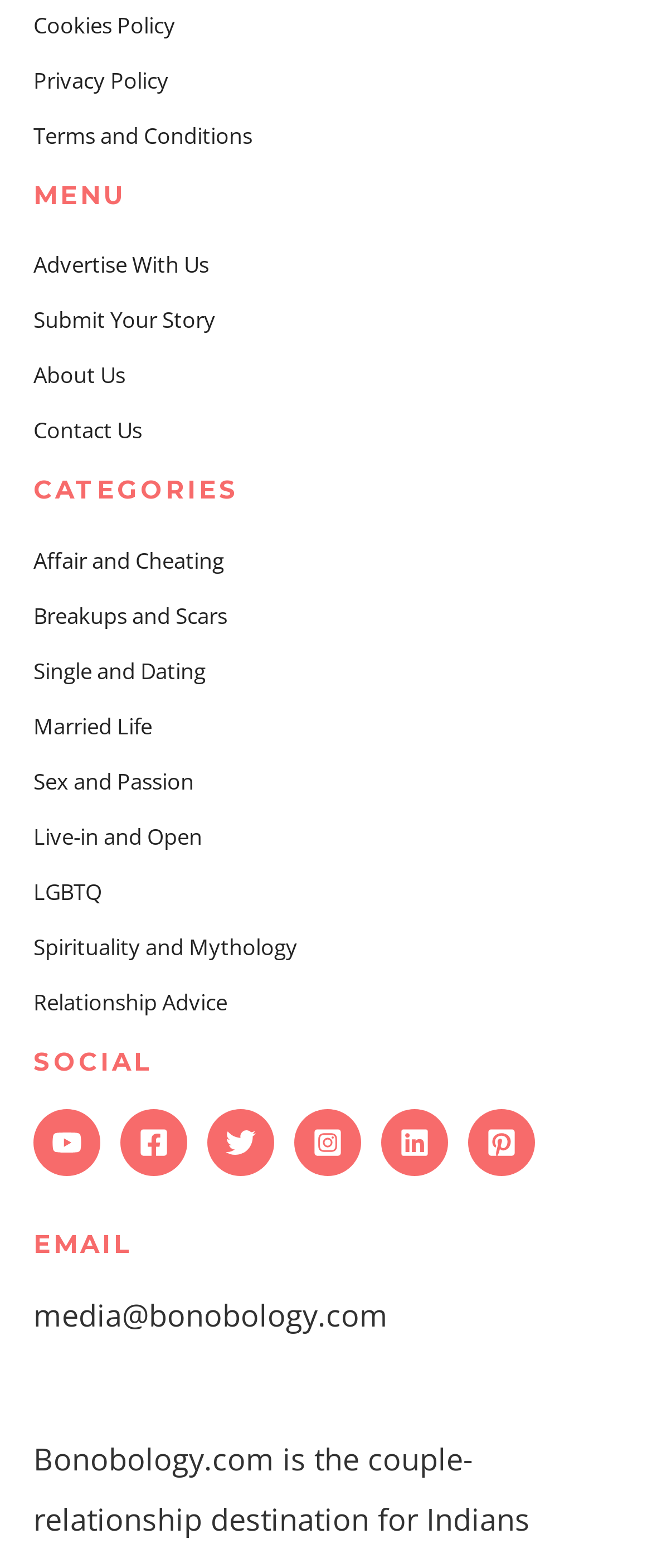Please identify the bounding box coordinates for the region that you need to click to follow this instruction: "Explore the post about Dry January with Eisberg Alcohol Free Wine - Week 1".

None